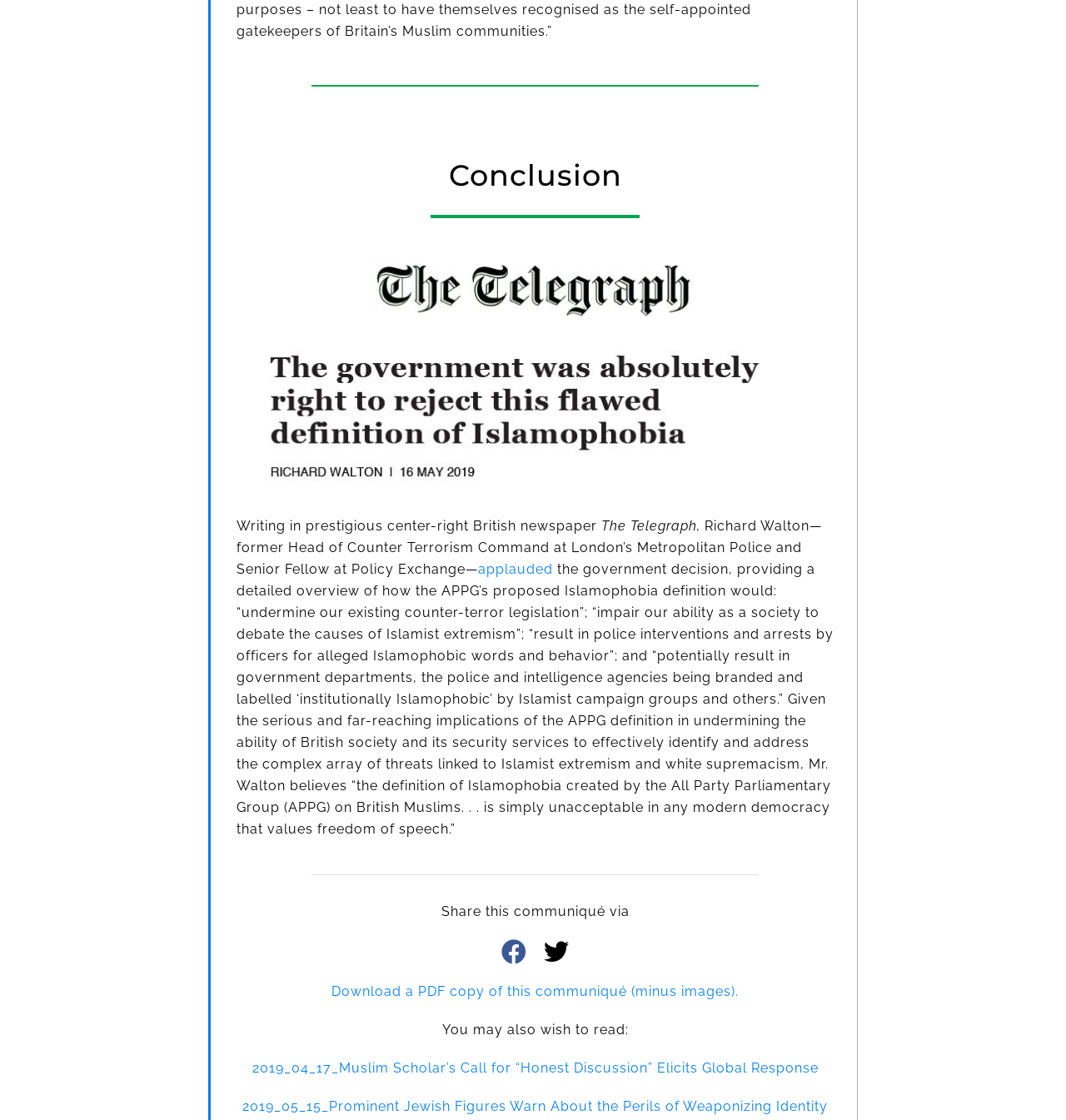How many social media platforms are available to share the communiqué?
Please provide a comprehensive answer to the question based on the webpage screenshot.

The answer can be found by counting the number of social media links available, which are facebook and twitter.